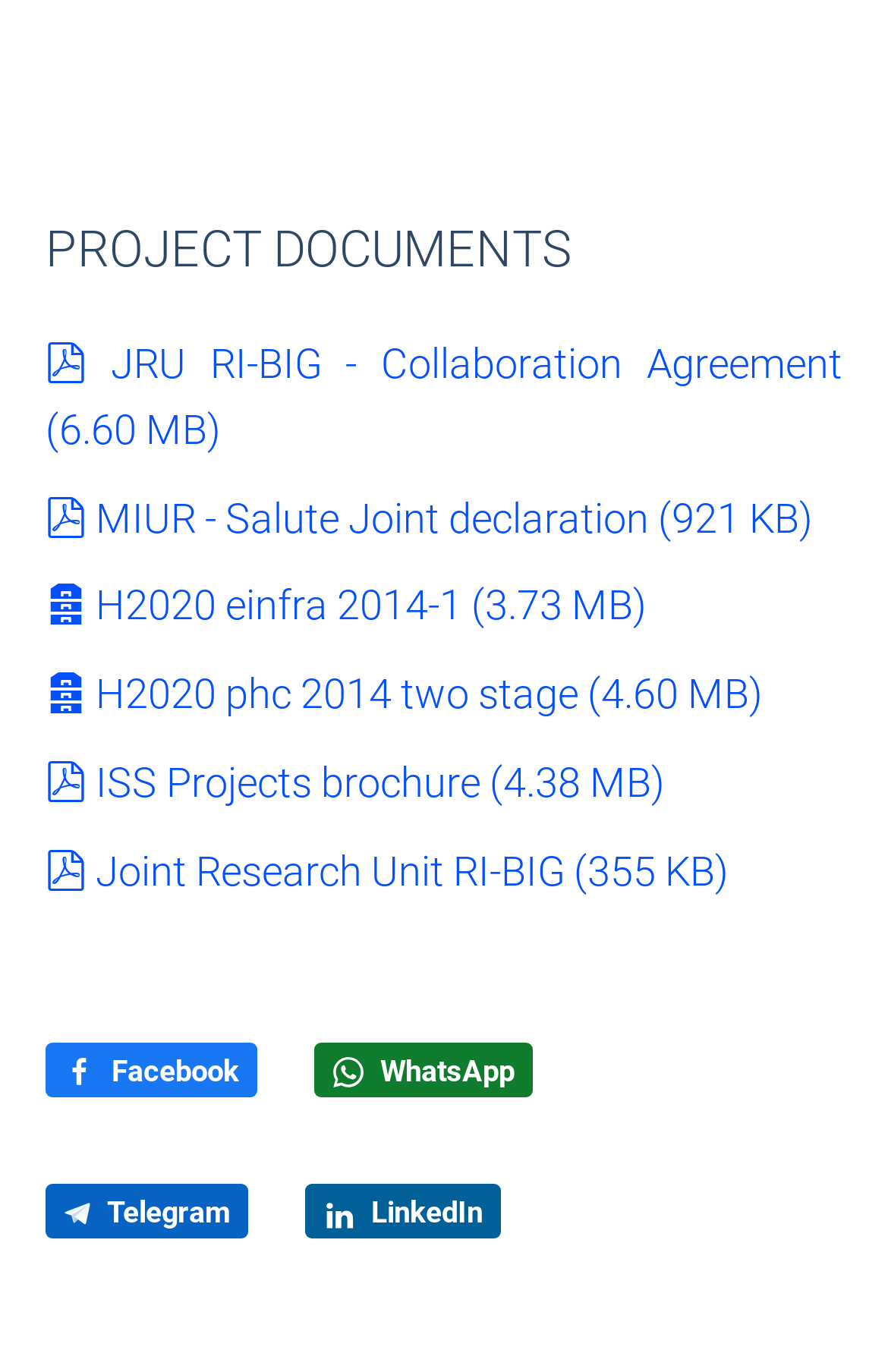Please identify the bounding box coordinates of the clickable region that I should interact with to perform the following instruction: "Share on Facebook". The coordinates should be expressed as four float numbers between 0 and 1, i.e., [left, top, right, bottom].

[0.051, 0.759, 0.29, 0.799]